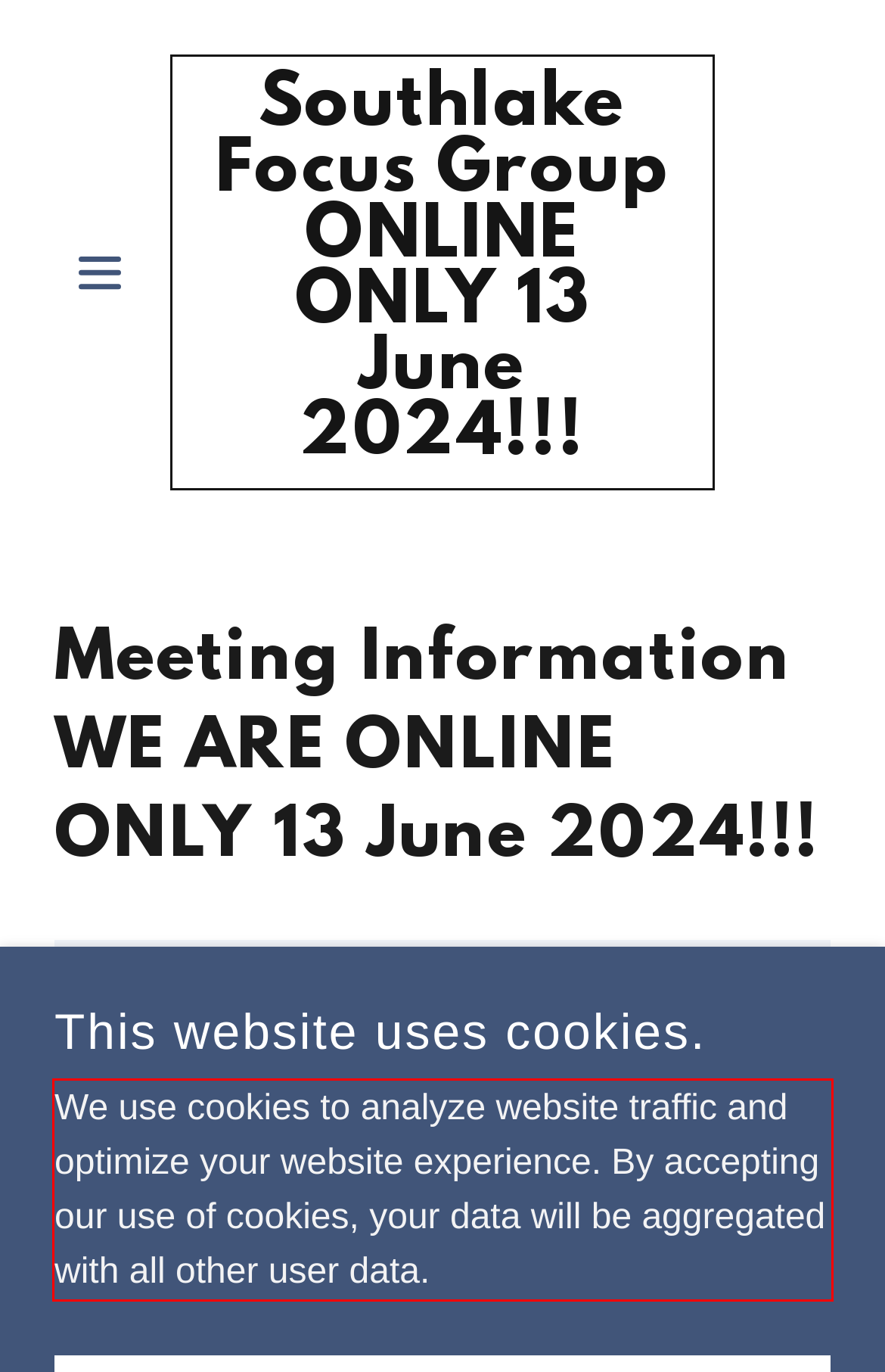Identify the text within the red bounding box on the webpage screenshot and generate the extracted text content.

We use cookies to analyze website traffic and optimize your website experience. By accepting our use of cookies, your data will be aggregated with all other user data.